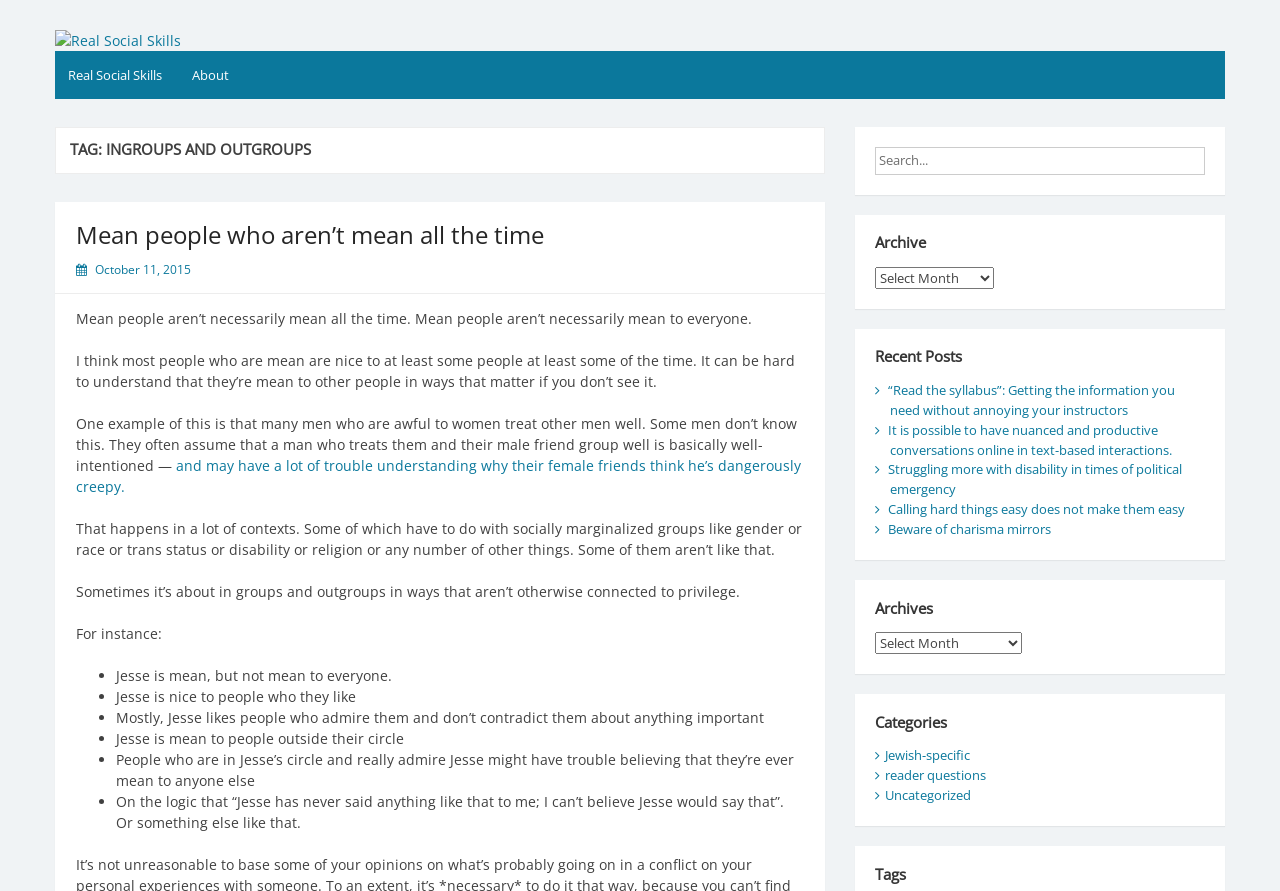Identify and provide the bounding box for the element described by: "Uncategorized".

[0.691, 0.882, 0.759, 0.902]